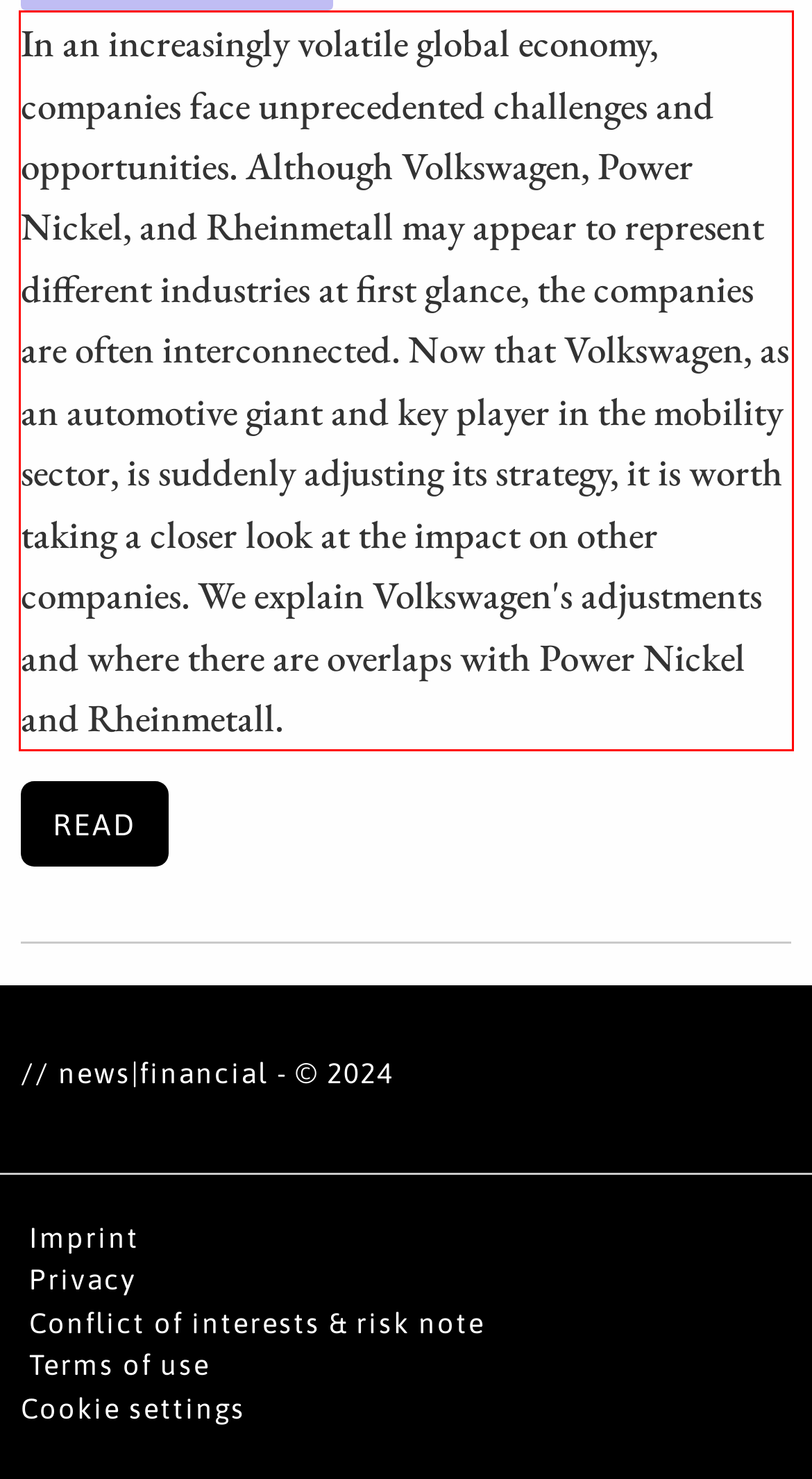Your task is to recognize and extract the text content from the UI element enclosed in the red bounding box on the webpage screenshot.

In an increasingly volatile global economy, companies face unprecedented challenges and opportunities. Although Volkswagen, Power Nickel, and Rheinmetall may appear to represent different industries at first glance, the companies are often interconnected. Now that Volkswagen, as an automotive giant and key player in the mobility sector, is suddenly adjusting its strategy, it is worth taking a closer look at the impact on other companies. We explain Volkswagen's adjustments and where there are overlaps with Power Nickel and Rheinmetall.